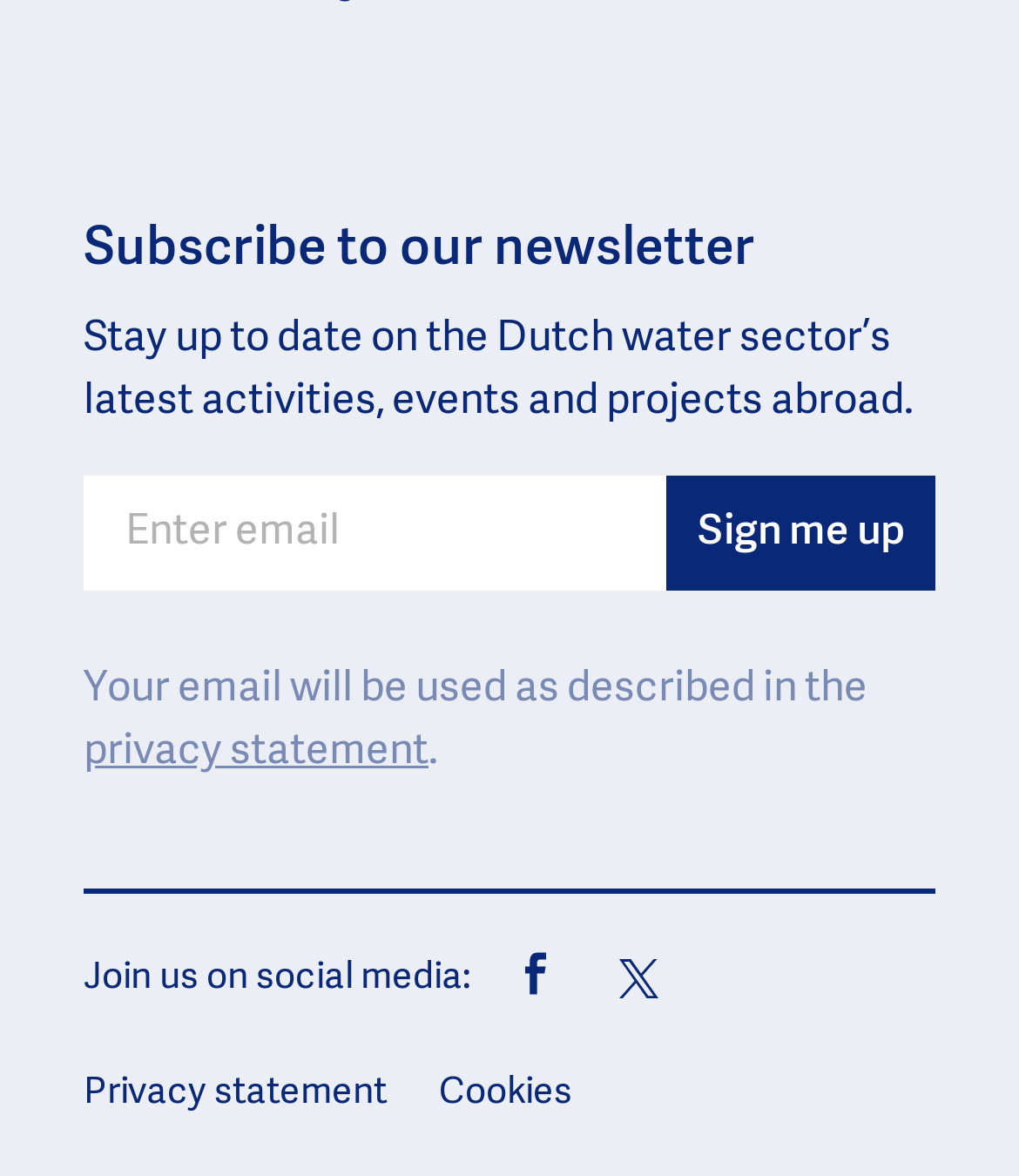What social media platforms are mentioned?
Answer with a single word or phrase by referring to the visual content.

Facebook and Twitter